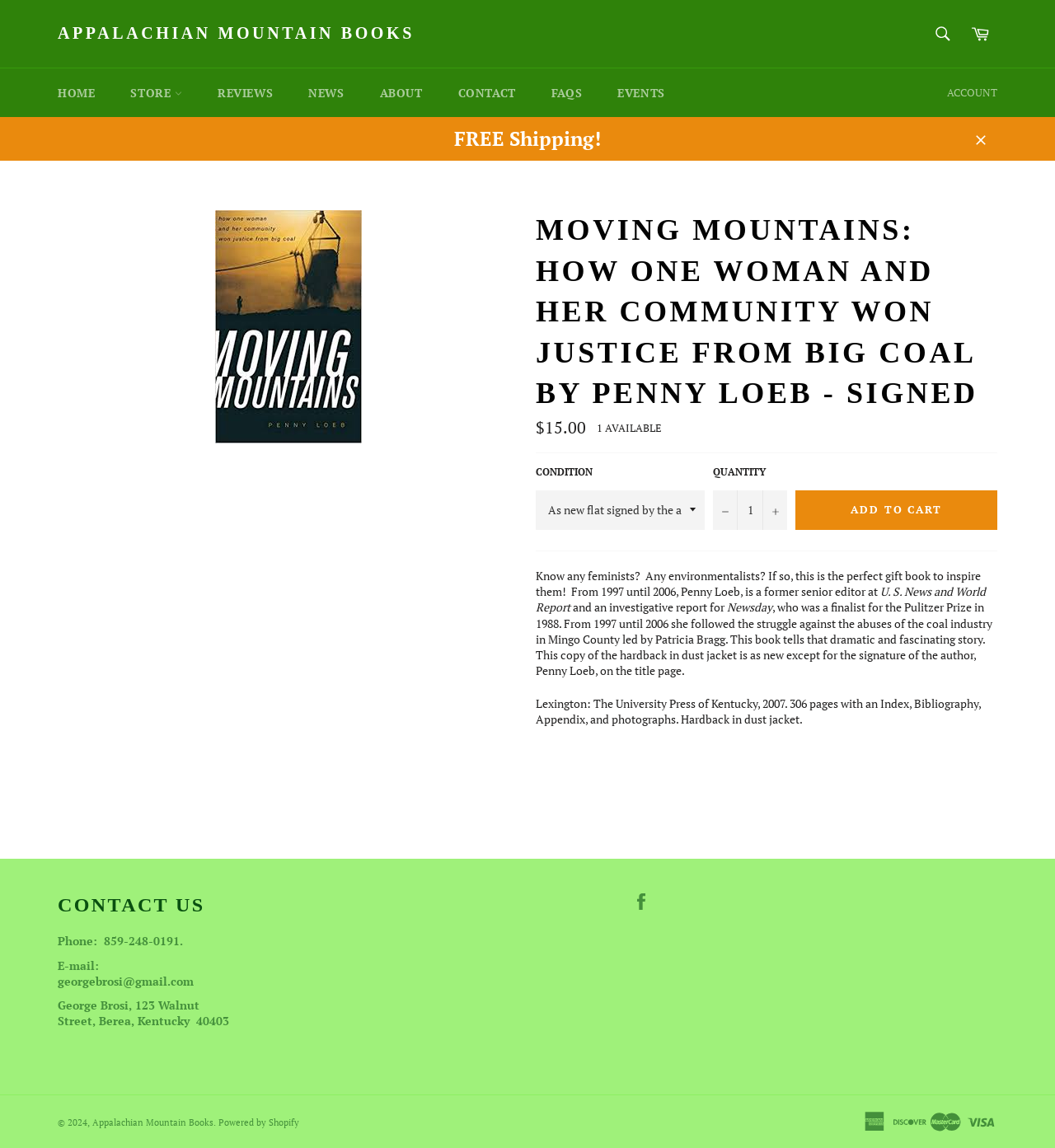Please specify the bounding box coordinates of the clickable region to carry out the following instruction: "Search for a book". The coordinates should be four float numbers between 0 and 1, in the format [left, top, right, bottom].

[0.877, 0.021, 0.912, 0.035]